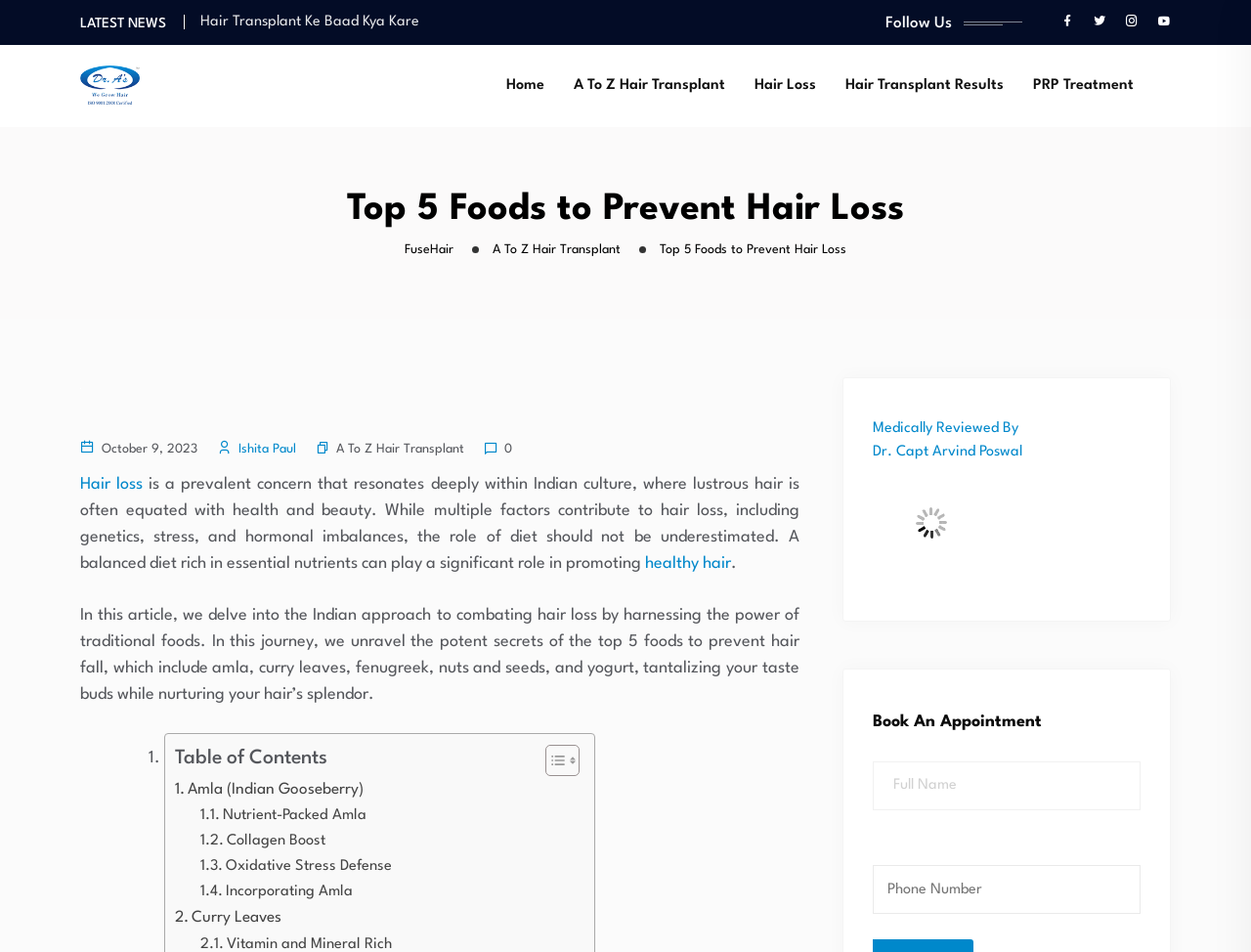Describe in detail what you see on the webpage.

The webpage is about the top 5 foods to prevent hair loss, with a focus on diet and its impact on hair health. At the top, there is a navigation bar with links to "Home", "A To Z Hair Transplant", "Hair Loss", "Hair Transplant Results", and "PRP Treatment". Below the navigation bar, there is a heading that reads "Top 5 Foods to Prevent Hair Loss". 

To the left of the heading, there is an image related to the topic. Below the heading, there is a brief introduction to the article, which discusses the importance of diet in preventing hair loss. The introduction is followed by a link to "healthy hair" and a paragraph that explains the Indian approach to combating hair loss through traditional foods.

On the right side of the page, there is a section with links to "FuseHair" and "A To Z Hair Transplant". Below this section, there is a medically reviewed article with a link to the reviewer's name, Dr. Capt Arvind Poswal, accompanied by an image. 

At the bottom of the page, there is a contact form with a heading "Book An Appointment", where users can fill in their full name and phone number to submit a request. There are also social media links at the top right corner of the page, represented by icons.